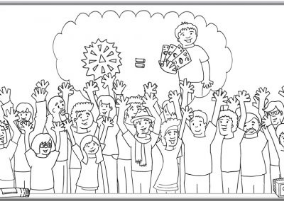What is the theme of the thought bubble in the background?
Could you answer the question with a detailed and thorough explanation?

The thought bubble illustrates a child standing on a heap of money, presenting a light-hearted equation, which implies that the theme is related to value or reward, possibly in the context of economics or finance.